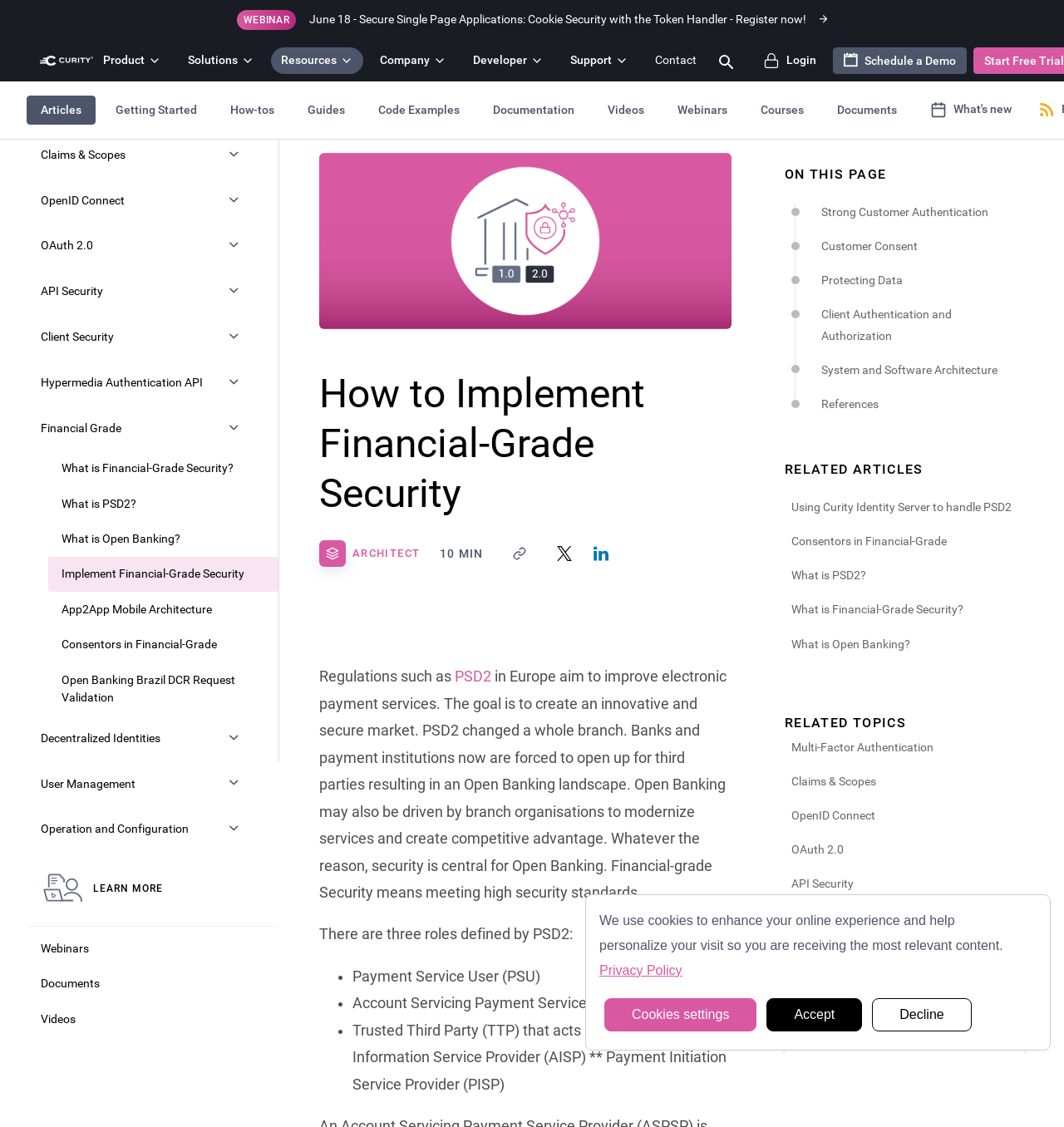Determine the bounding box coordinates of the clickable area required to perform the following instruction: "Click the 'Schedule a Demo' link". The coordinates should be represented as four float numbers between 0 and 1: [left, top, right, bottom].

[0.783, 0.042, 0.909, 0.066]